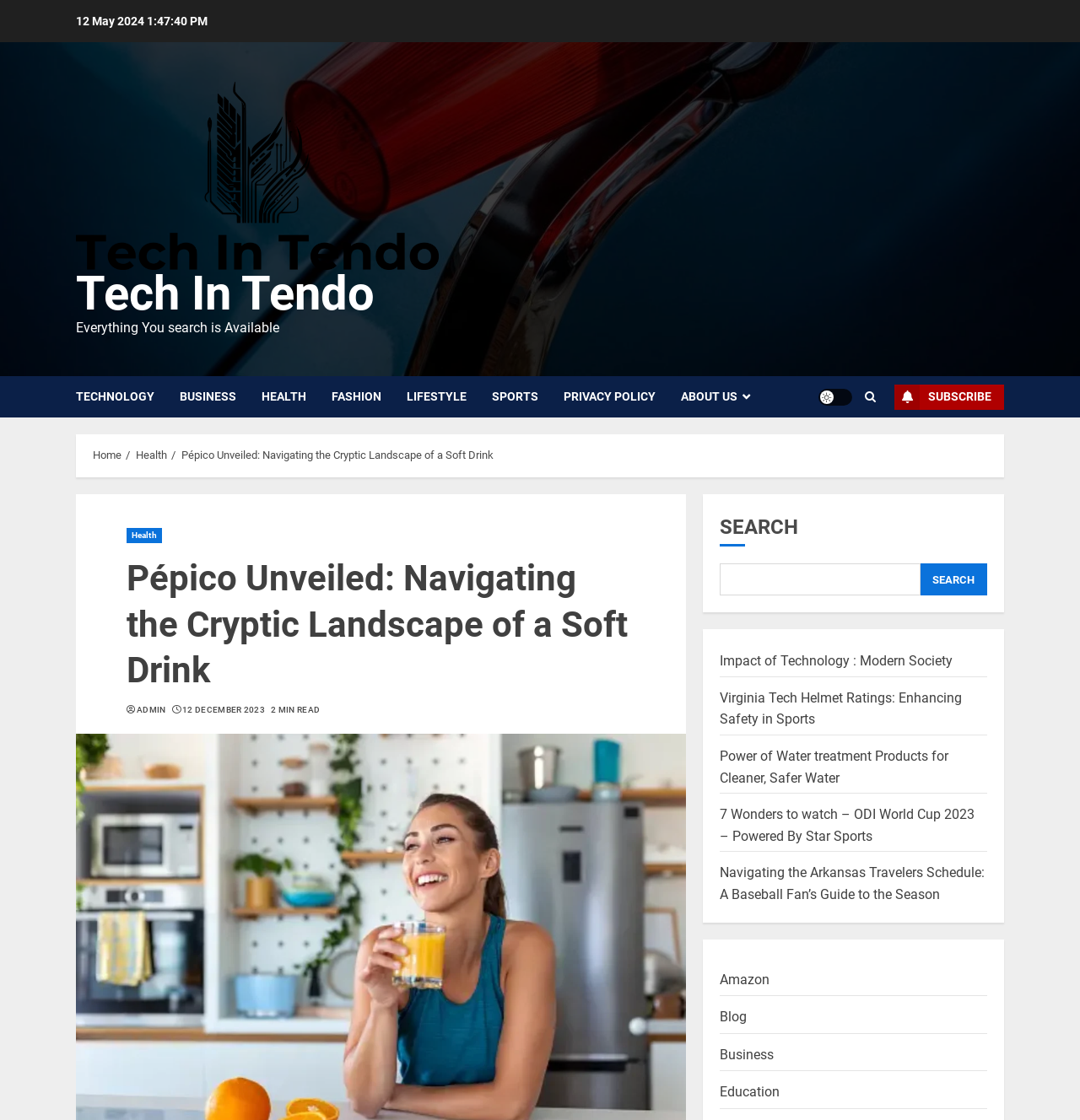Based on the visual content of the image, answer the question thoroughly: What categories are available on the webpage?

I found the categories by looking at the links at the top of the webpage, which include TECHNOLOGY, BUSINESS, HEALTH, FASHION, LIFESTYLE, and SPORTS.